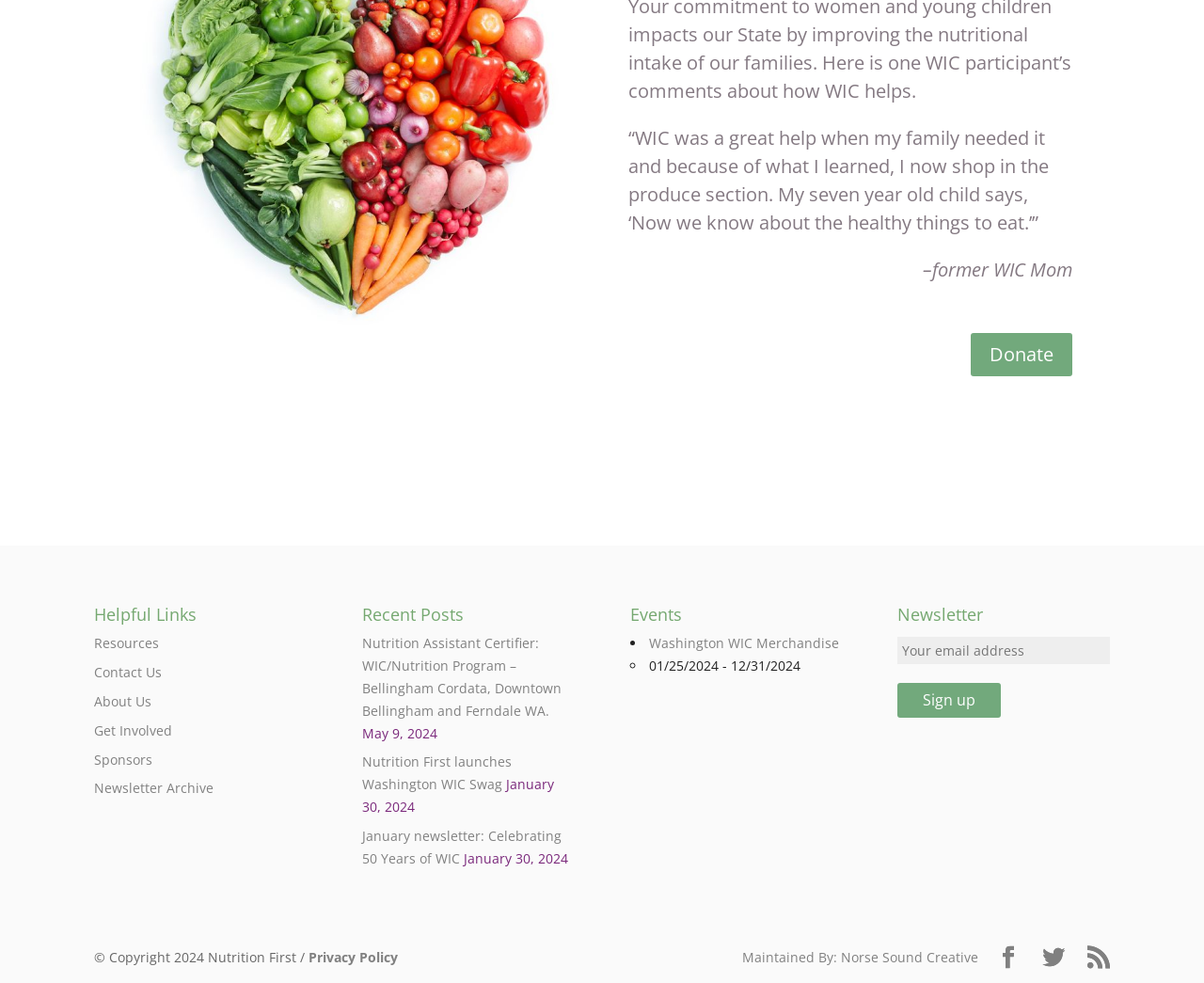Find the bounding box coordinates of the element to click in order to complete this instruction: "Check the 'Recent Posts'". The bounding box coordinates must be four float numbers between 0 and 1, denoted as [left, top, right, bottom].

[0.301, 0.617, 0.477, 0.643]